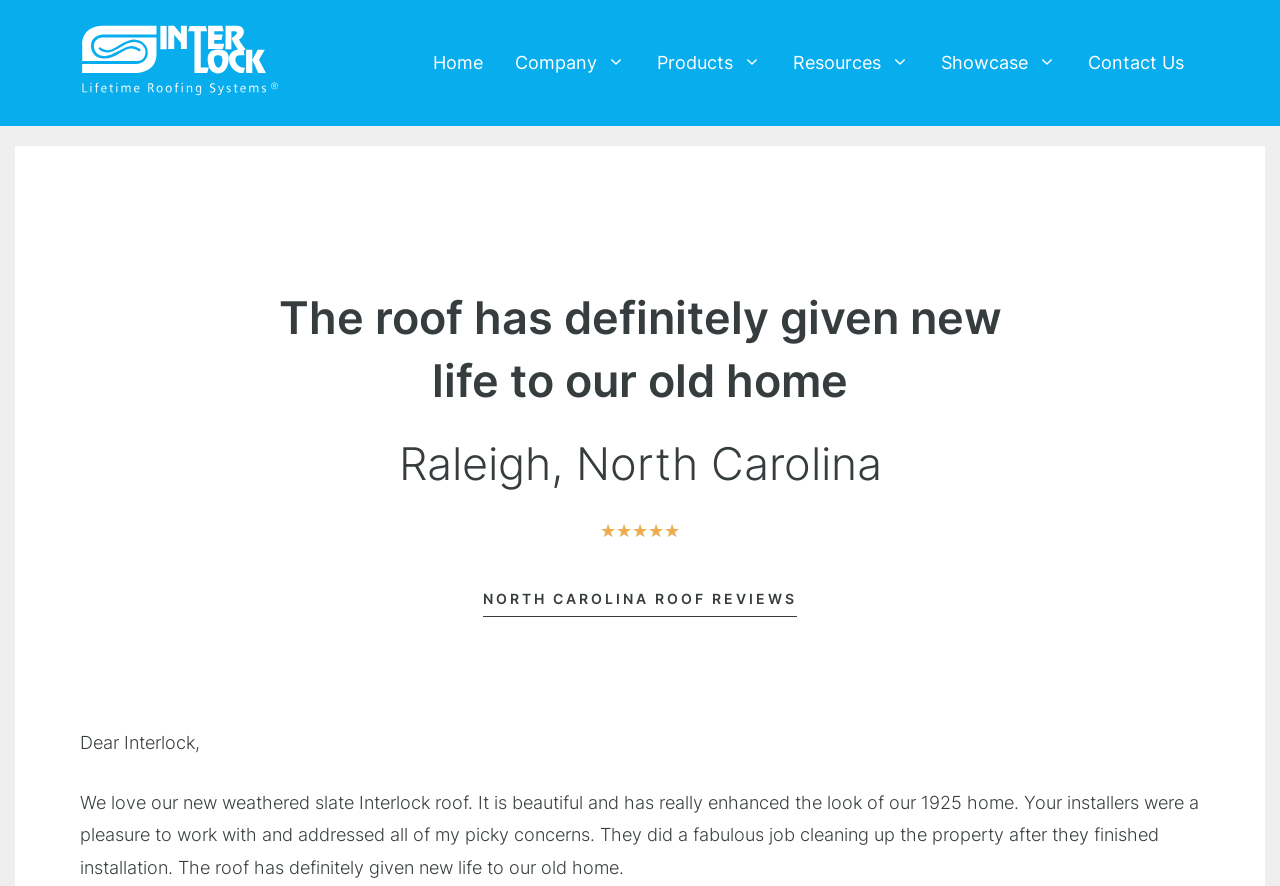Predict the bounding box coordinates of the UI element that matches this description: "North Carolina Roof Reviews". The coordinates should be in the format [left, top, right, bottom] with each value between 0 and 1.

[0.377, 0.669, 0.623, 0.697]